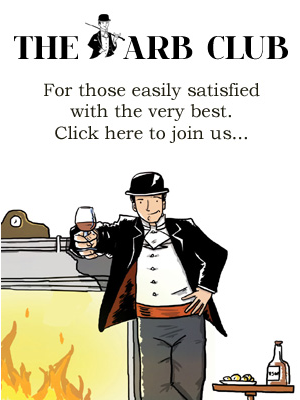What is behind the character?
Look at the image and provide a short answer using one word or a phrase.

A warm fireplace